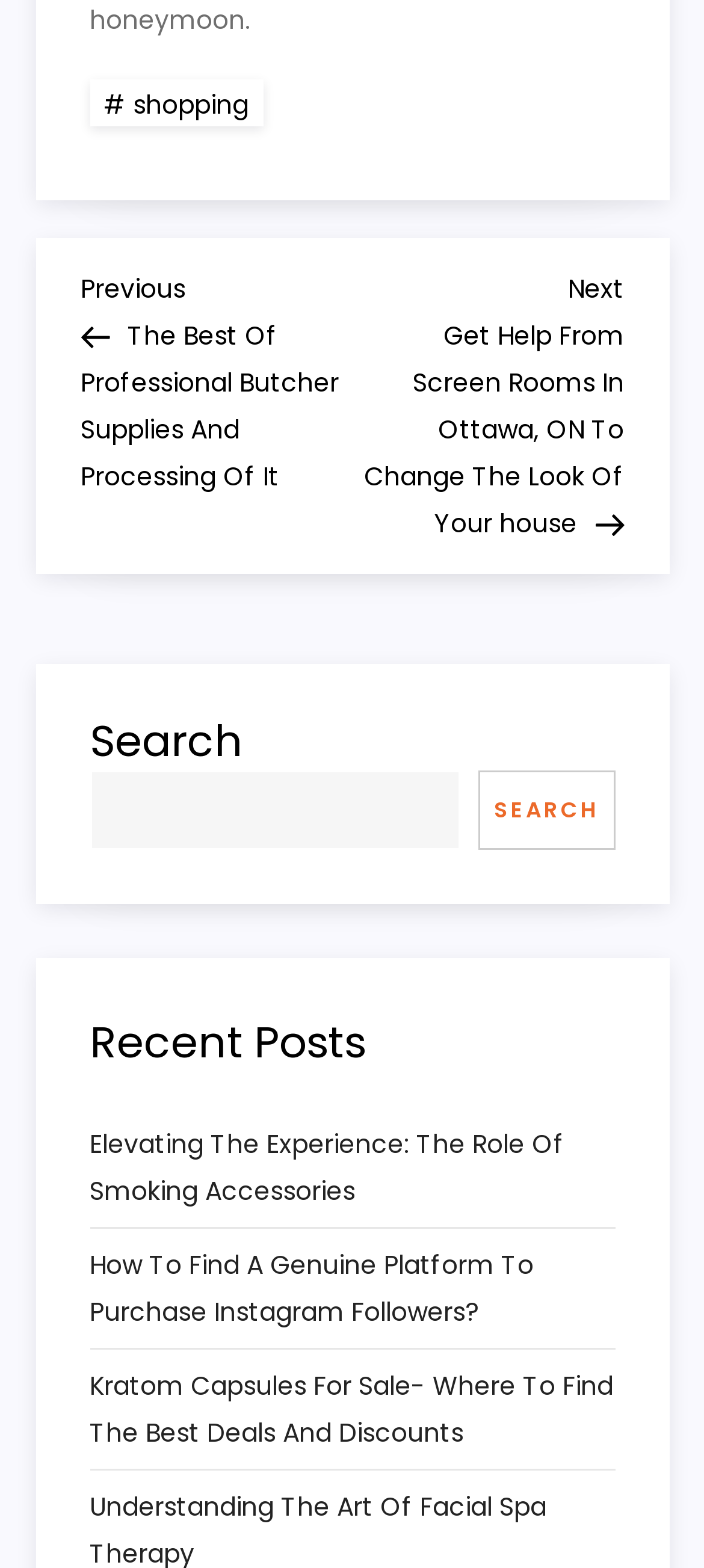For the element described, predict the bounding box coordinates as (top-left x, top-left y, bottom-right x, bottom-right y). All values should be between 0 and 1. Element description: shopping

[0.127, 0.05, 0.373, 0.081]